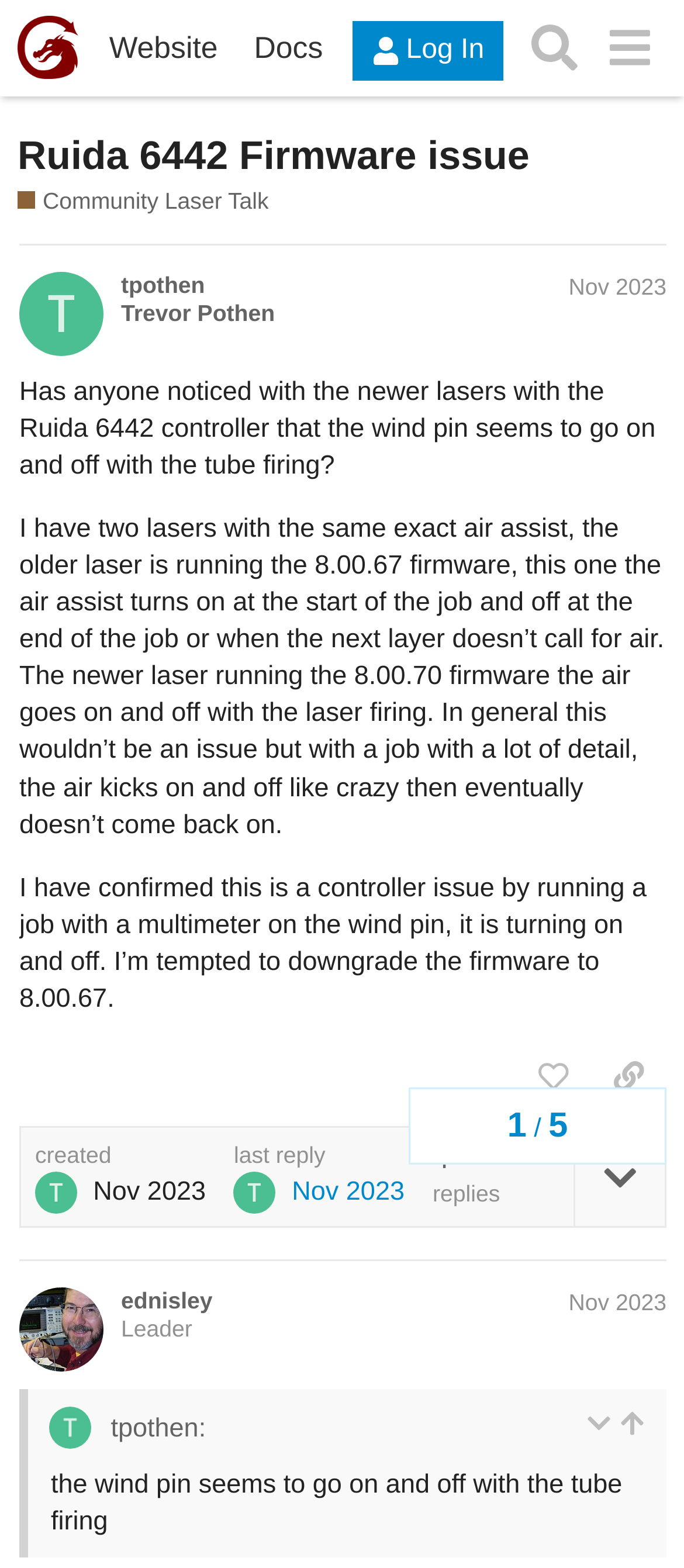Can you pinpoint the bounding box coordinates for the clickable element required for this instruction: "Log In"? The coordinates should be four float numbers between 0 and 1, i.e., [left, top, right, bottom].

[0.516, 0.013, 0.736, 0.051]